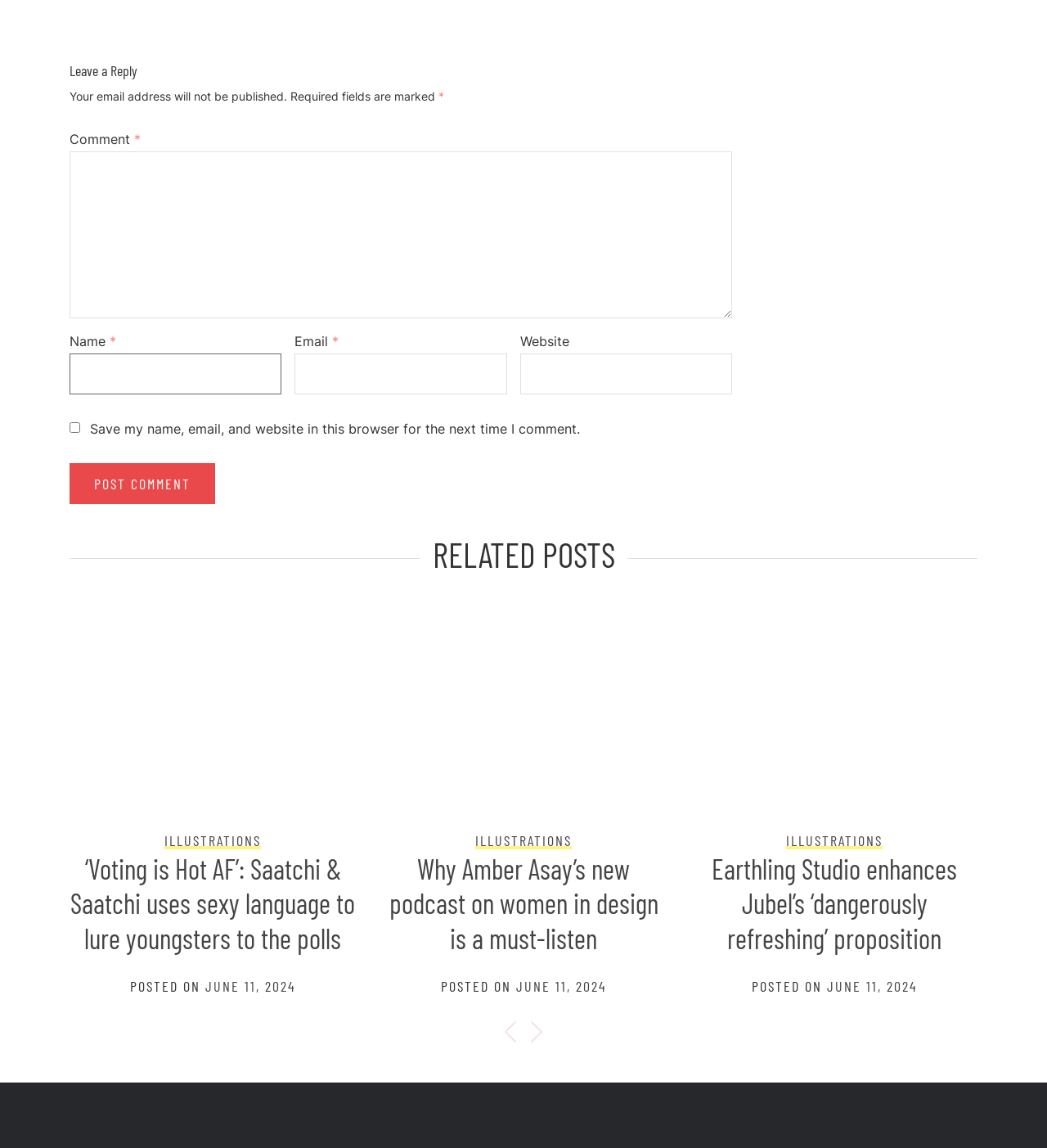What type of posts are displayed on this webpage?
Look at the image and answer the question with a single word or phrase.

Related posts